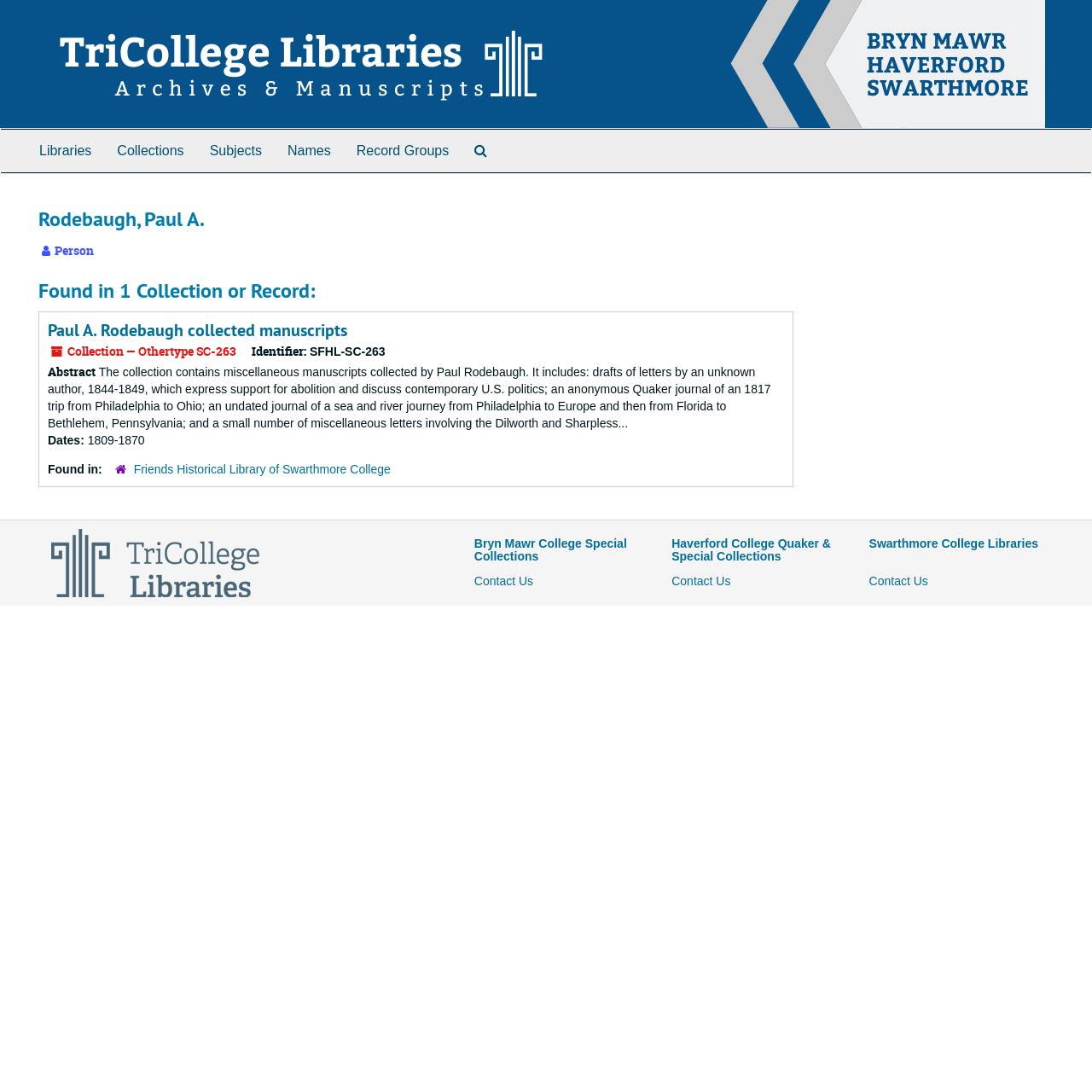Articulate a complete and detailed caption of the webpage elements.

The webpage is about Paul A. Rodebaugh, an individual with archives and manuscripts. At the top, there is a header image spanning the entire width of the page. Below the header image, there is a top-level navigation menu with seven links: Libraries, Collections, Subjects, Names, Record Groups, and Search Collection Guides.

The main content of the page is divided into sections. The first section has a heading with the name "Rodebaugh, Paul A." followed by a description "Person". Below this, there is a section with a heading "Found in 1 Collection or Record:" and a subheading "Paul A. Rodebaugh collected manuscripts" with a link to the collection. This section also includes information about the collection, such as its identifier, abstract, dates, and location.

The abstract describes the contents of the collection, including drafts of letters, a Quaker journal, and miscellaneous letters. The dates of the collection range from 1809 to 1870. The collection is found in the Friends Historical Library of Swarthmore College.

Below this section, there are three images with links to Bryn Mawr College Special Collections, Haverford College Quaker & Special Collections, and Swarthmore College Libraries, respectively. Each image has a heading with the name of the institution.

At the bottom of the page, there are three "Contact Us" links, one below each of the institution images.